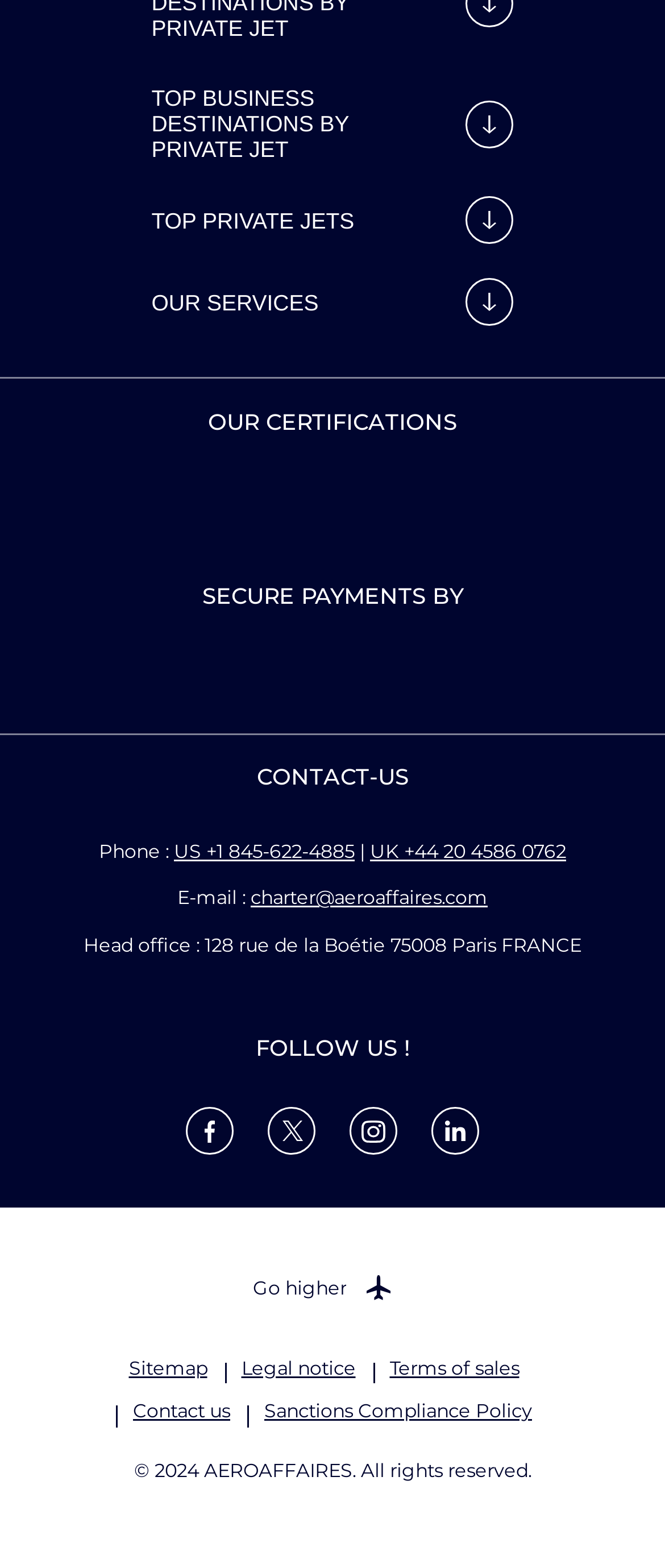How many ways can you contact Aeroaffaires?
Answer the question in as much detail as possible.

The webpage provides four ways to contact Aeroaffaires: phone numbers for the US and UK, an email address, and a physical address for the head office.